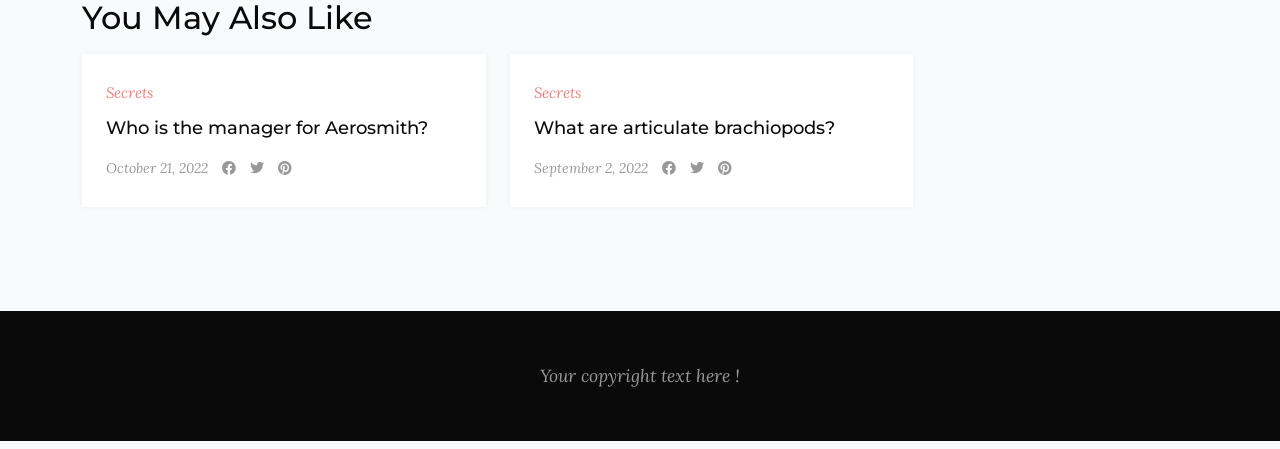What is the topic of the second article?
Analyze the screenshot and provide a detailed answer to the question.

The second article has a heading 'What are articulate brachiopods?' which suggests that the topic of the article is related to articulate brachiopods.